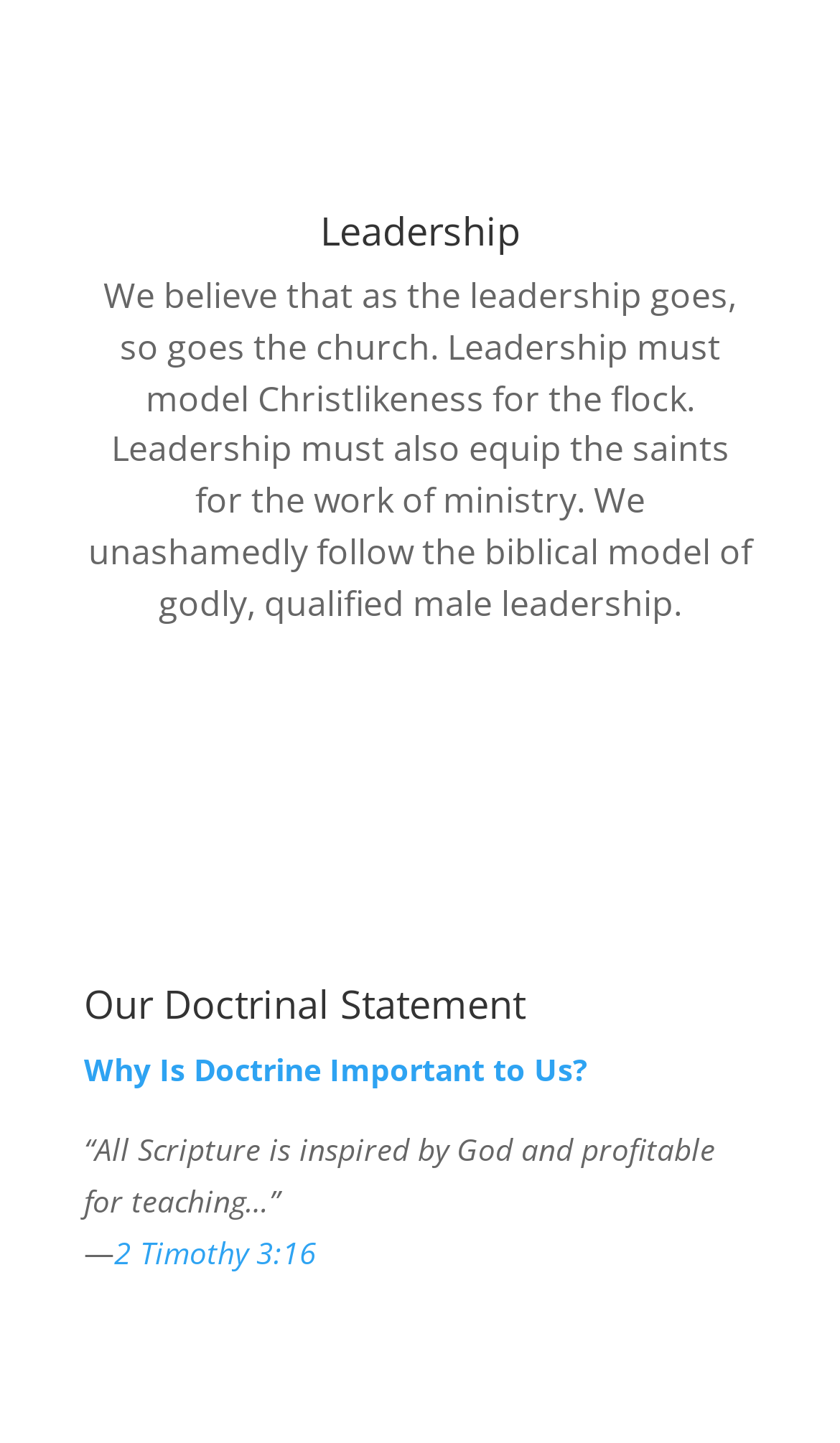Answer the question with a single word or phrase: 
What is the biblical reference mentioned on this webpage?

2 Timothy 3:16